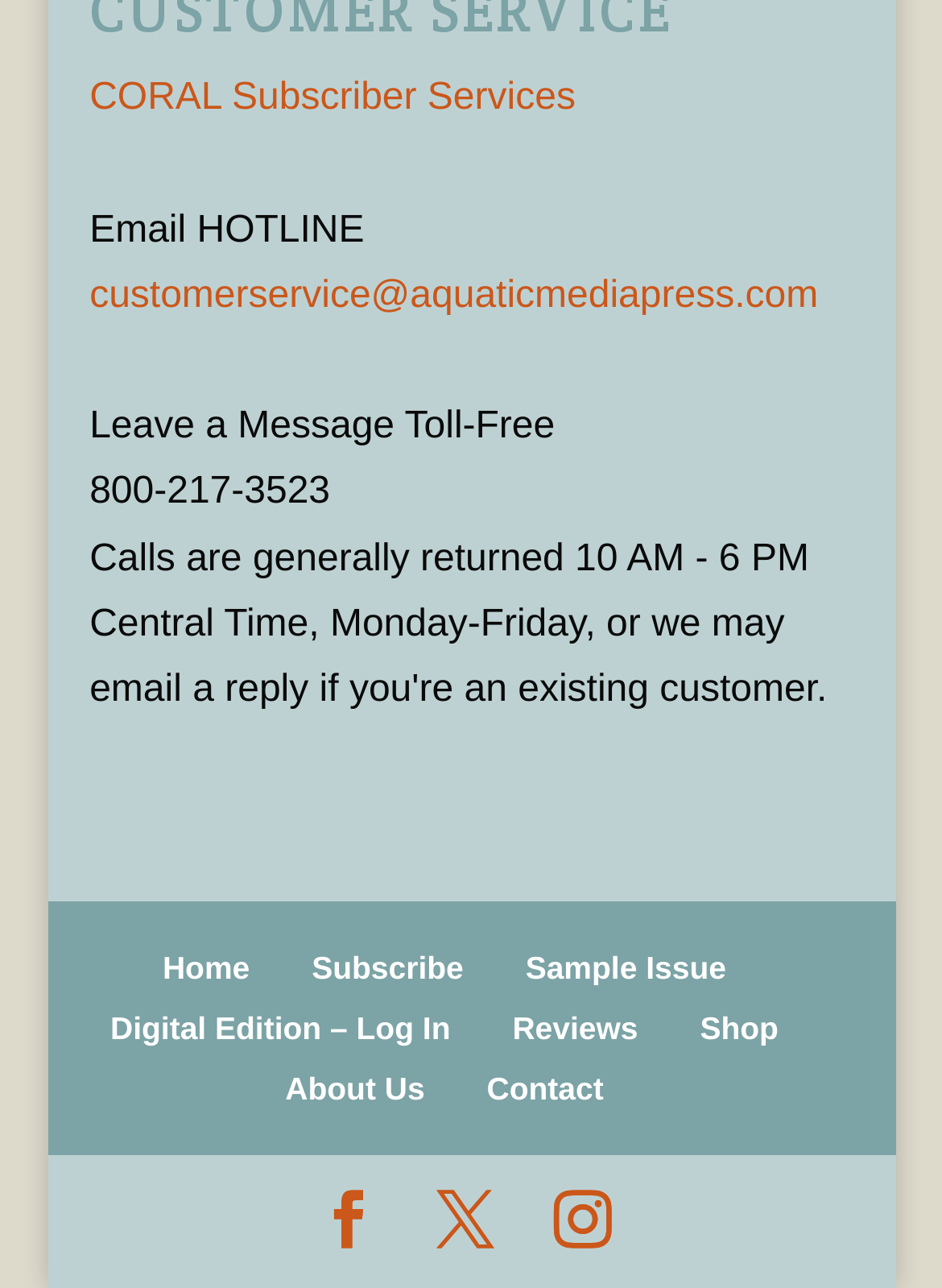Please identify the bounding box coordinates of the region to click in order to complete the task: "Go to the Home page". The coordinates must be four float numbers between 0 and 1, specified as [left, top, right, bottom].

[0.173, 0.738, 0.265, 0.766]